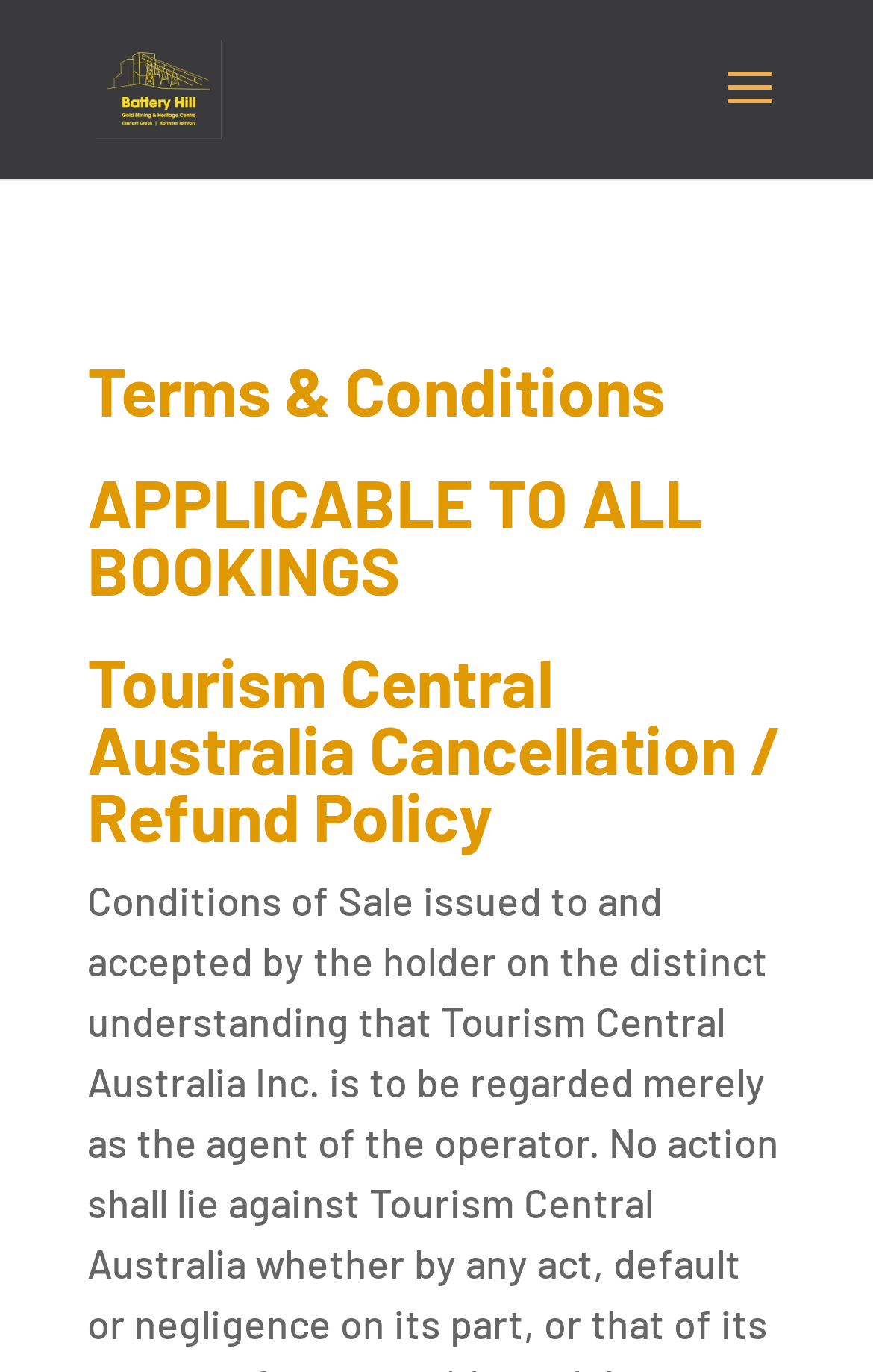Given the element description alt="Battery Hill Mining Centre", predict the bounding box coordinates for the UI element in the webpage screenshot. The format should be (top-left x, top-left y, bottom-right x, bottom-right y), and the values should be between 0 and 1.

[0.11, 0.043, 0.255, 0.079]